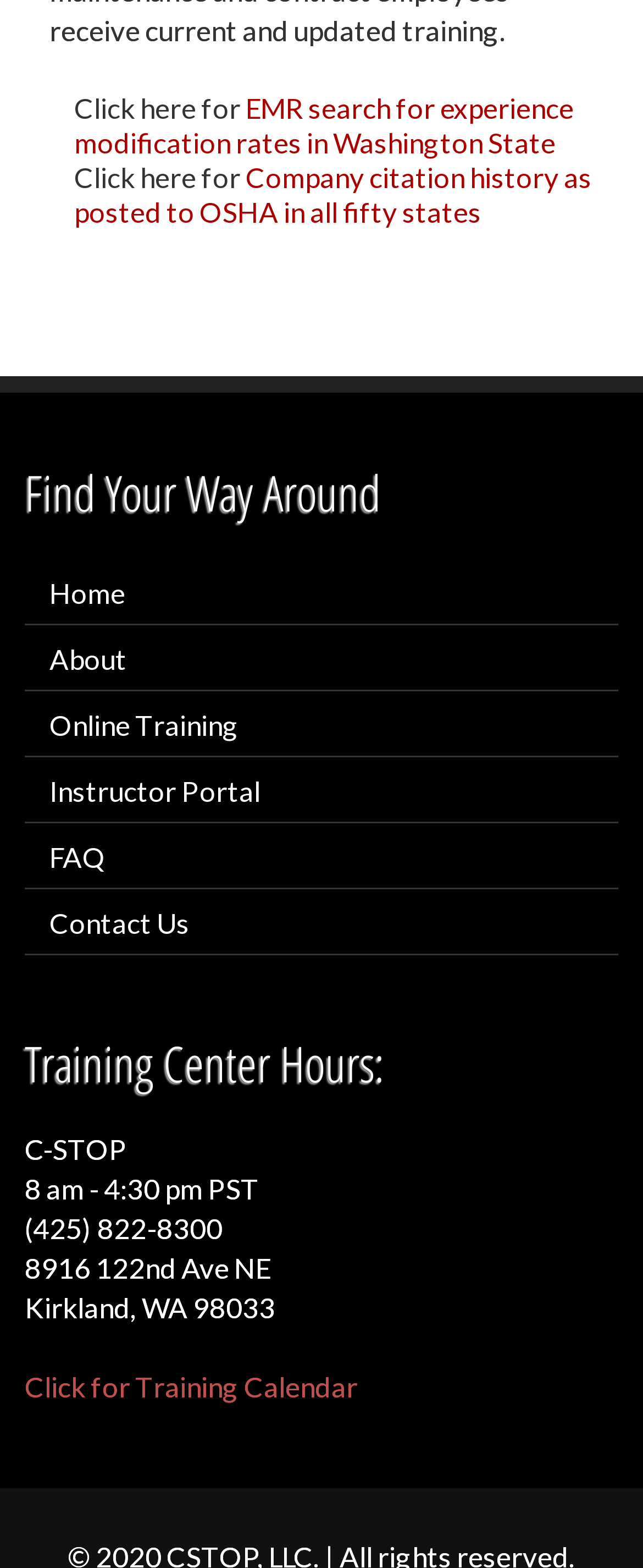Given the element description Click for Training Calendar, identify the bounding box coordinates for the UI element on the webpage screenshot. The format should be (top-left x, top-left y, bottom-right x, bottom-right y), with values between 0 and 1.

[0.038, 0.874, 0.556, 0.896]